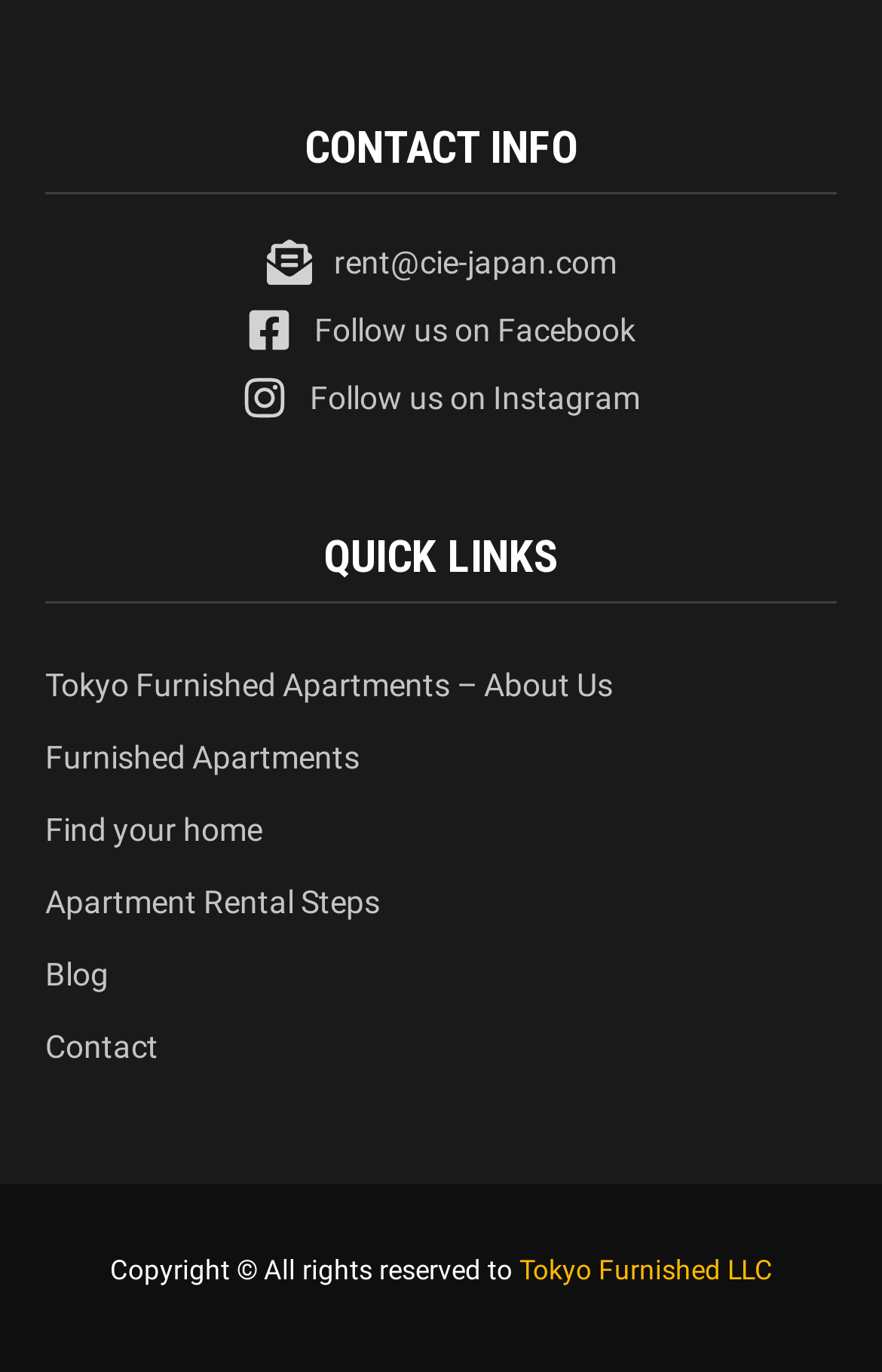What social media platforms can you follow?
Kindly offer a detailed explanation using the data available in the image.

I found the social media links by looking at the 'CONTACT INFO' section, where there are two links with the text 'Follow us on Facebook' and 'Follow us on Instagram'.